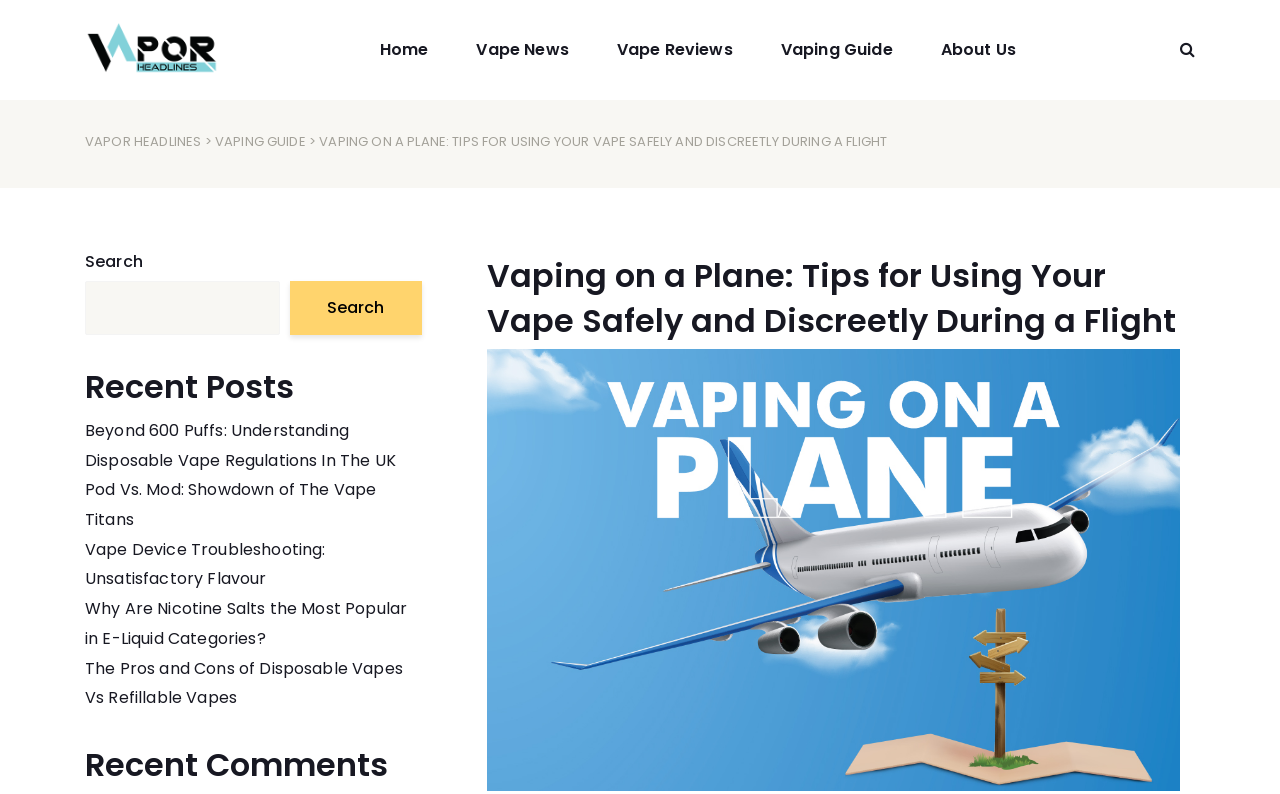Can you find the bounding box coordinates for the element that needs to be clicked to execute this instruction: "Read more about Folk Singer"? The coordinates should be given as four float numbers between 0 and 1, i.e., [left, top, right, bottom].

None